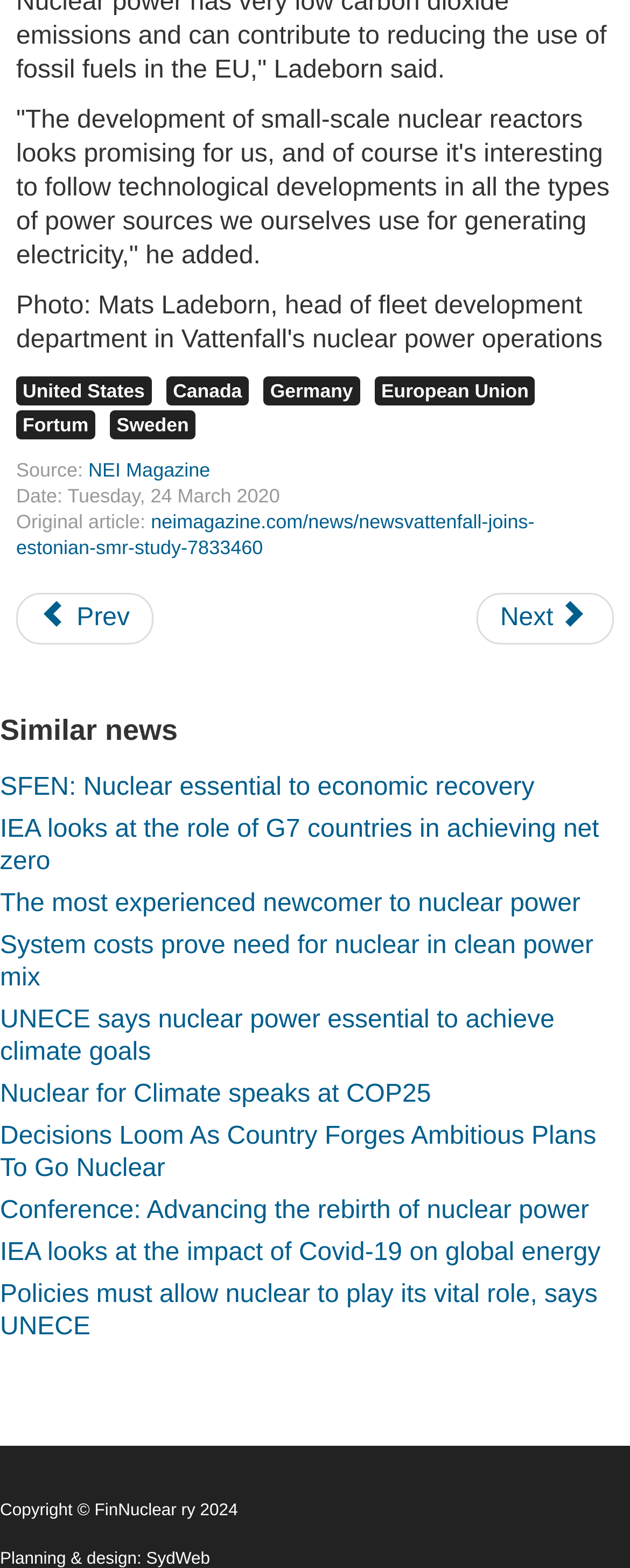Using the details from the image, please elaborate on the following question: What is the topic of the article?

Based on the content of the webpage, it appears to be an article about nuclear power, as it mentions small-scale nuclear reactors and quotes someone from a company called Fortum. The article also provides links to other related news articles.